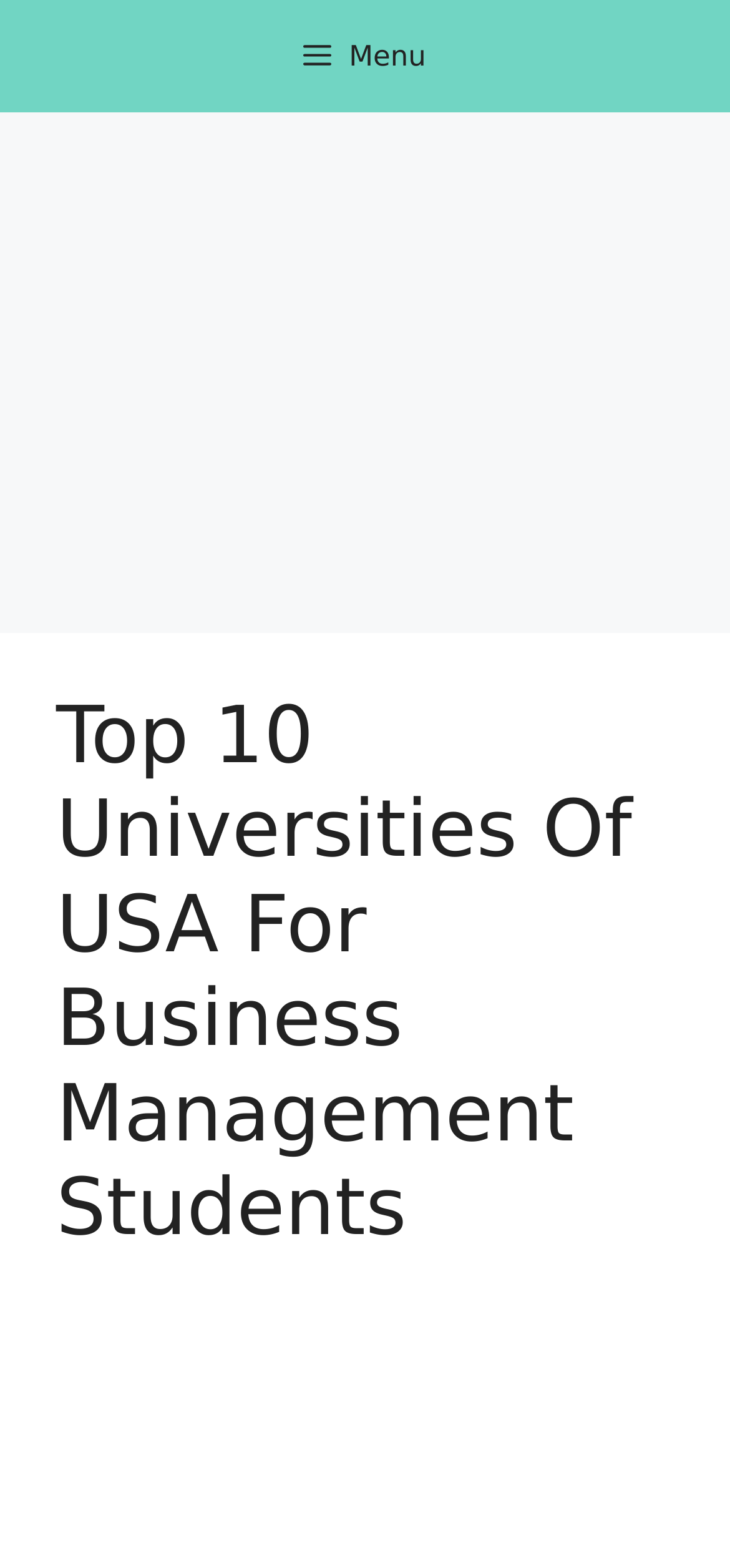Identify the bounding box for the UI element that is described as follows: "Menu".

[0.051, 0.0, 0.949, 0.072]